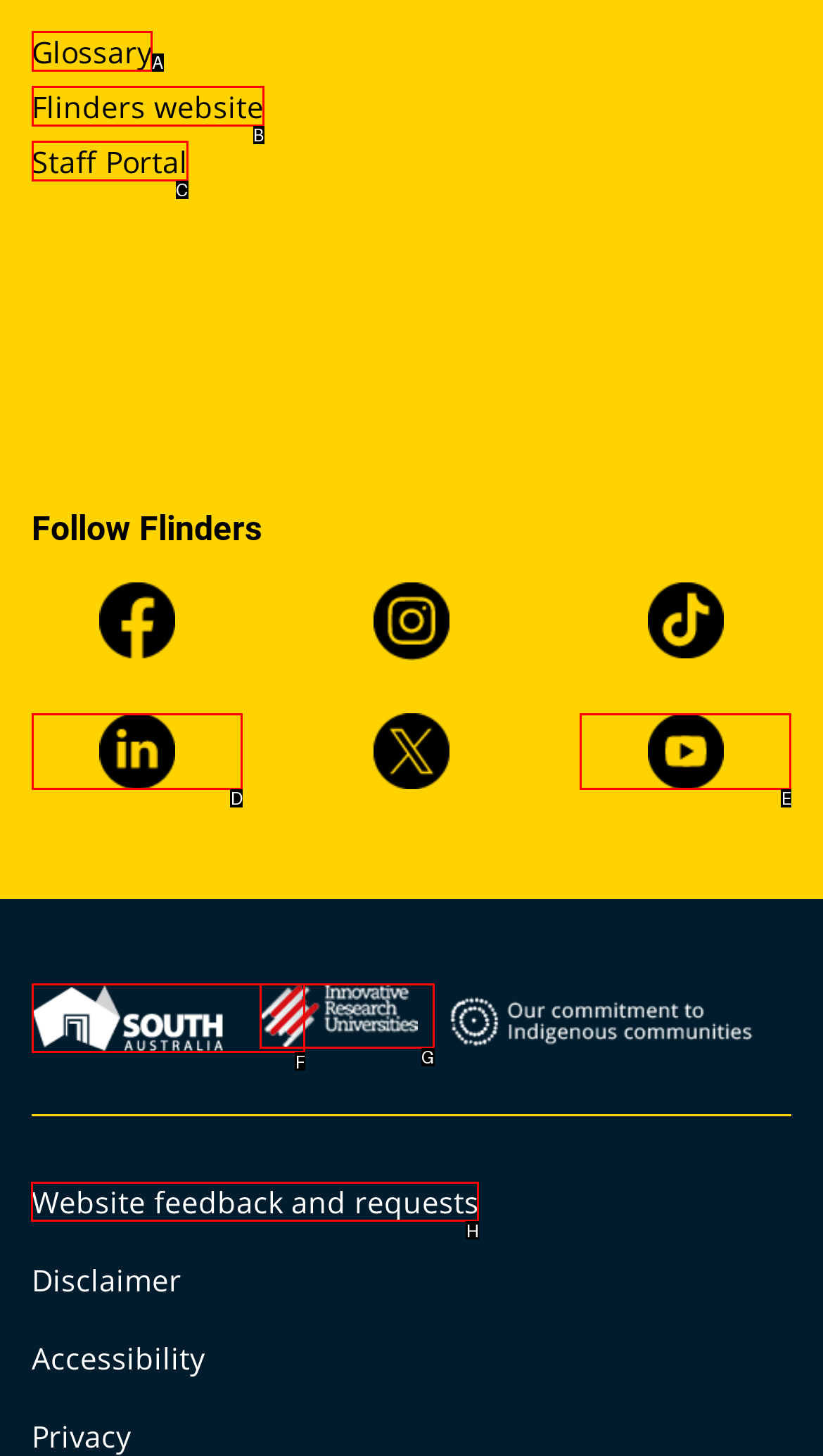Indicate the HTML element to be clicked to accomplish this task: Provide Website feedback and requests Respond using the letter of the correct option.

H